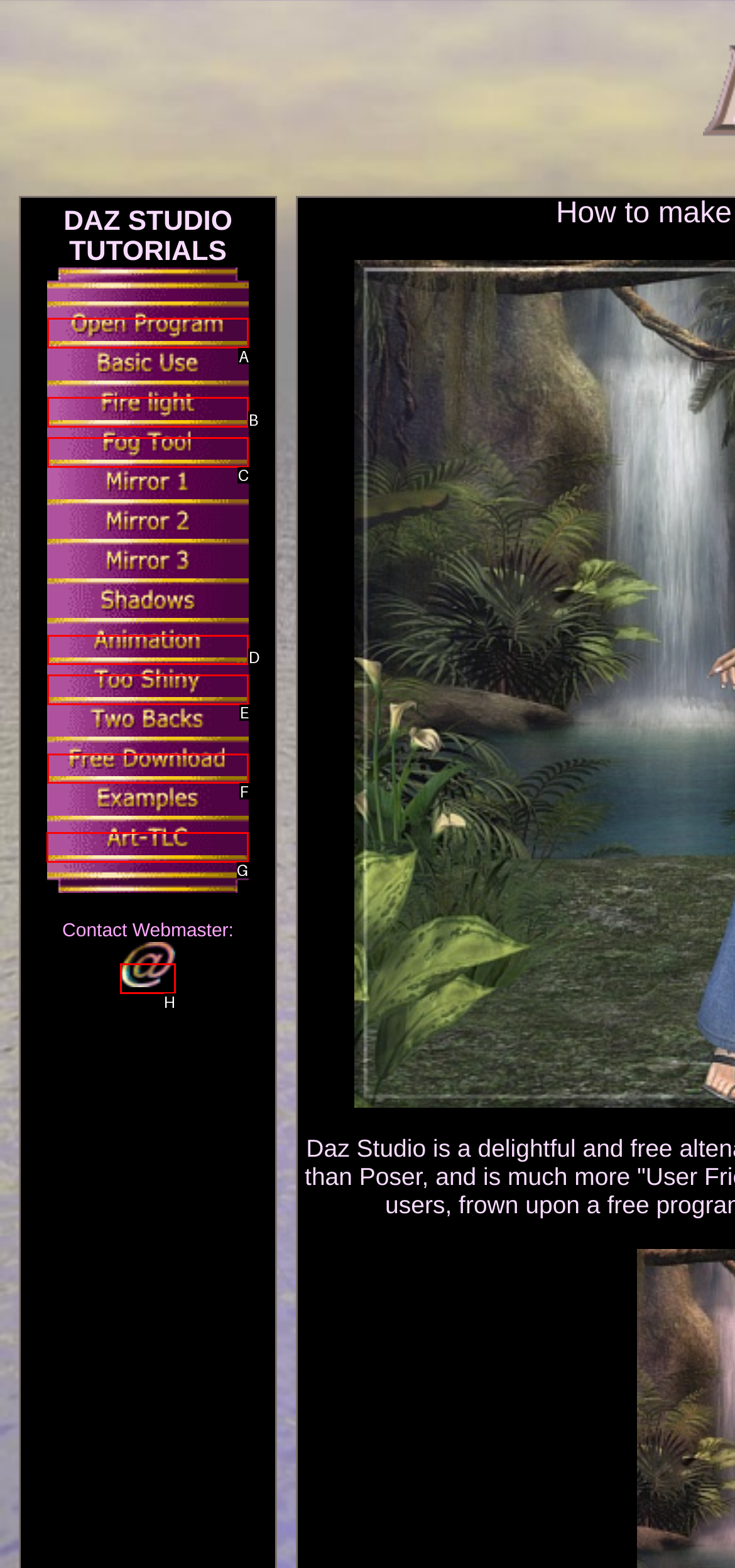For the instruction: Go back to ART-TLC.COM, determine the appropriate UI element to click from the given options. Respond with the letter corresponding to the correct choice.

G